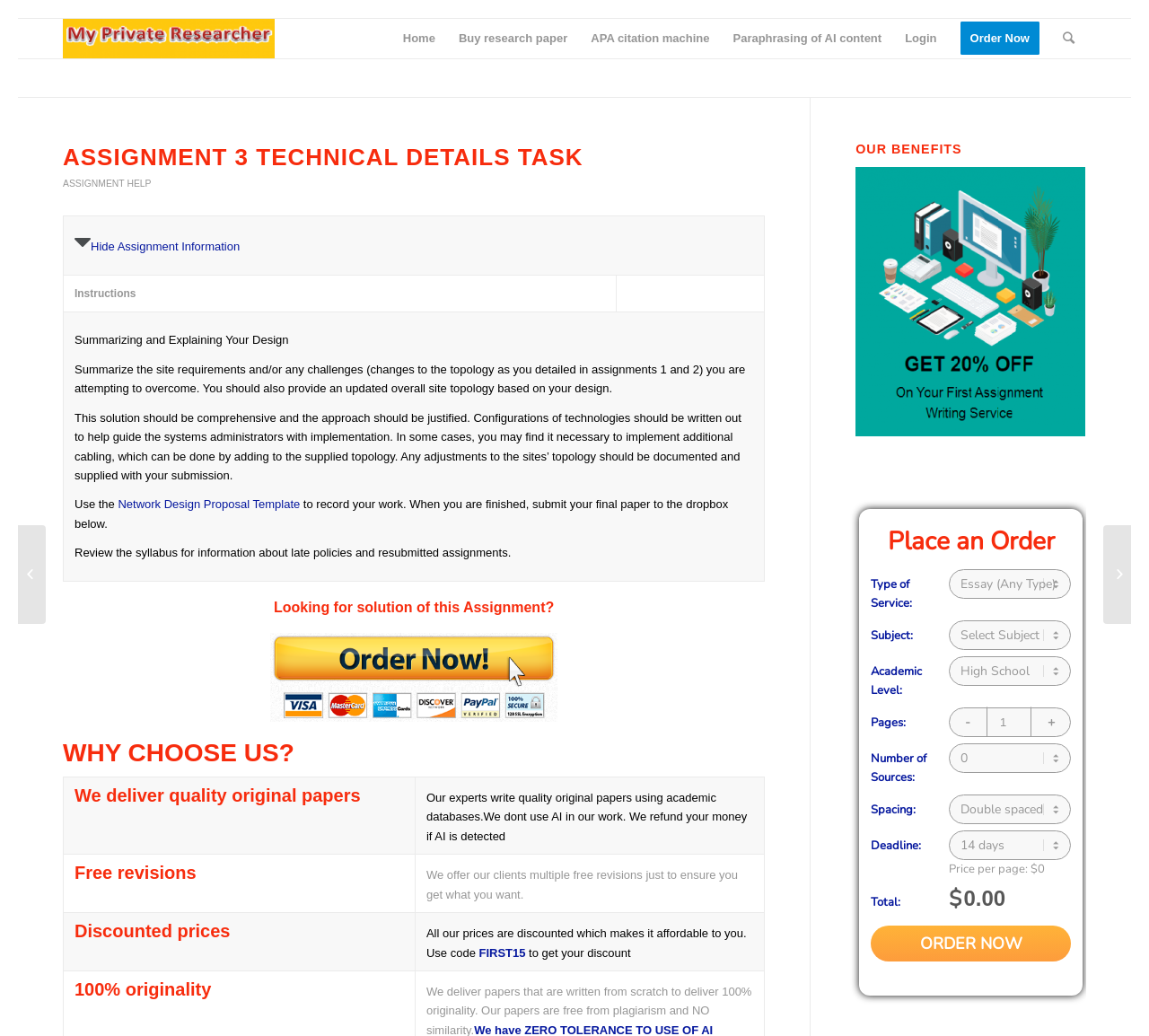Locate and extract the text of the main heading on the webpage.

ASSIGNMENT 3 TECHNICAL DETAILS TASK